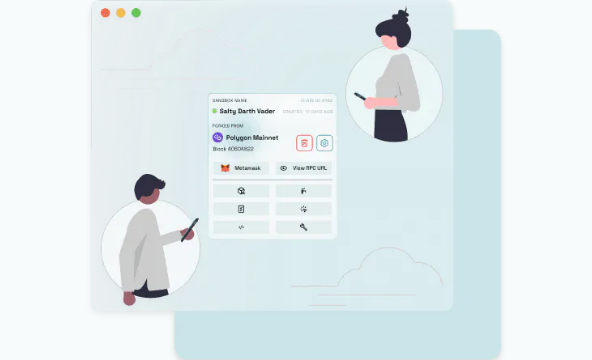Give a short answer using one word or phrase for the question:
What is the name of the user on the digital dashboard?

Salty Darth Vader